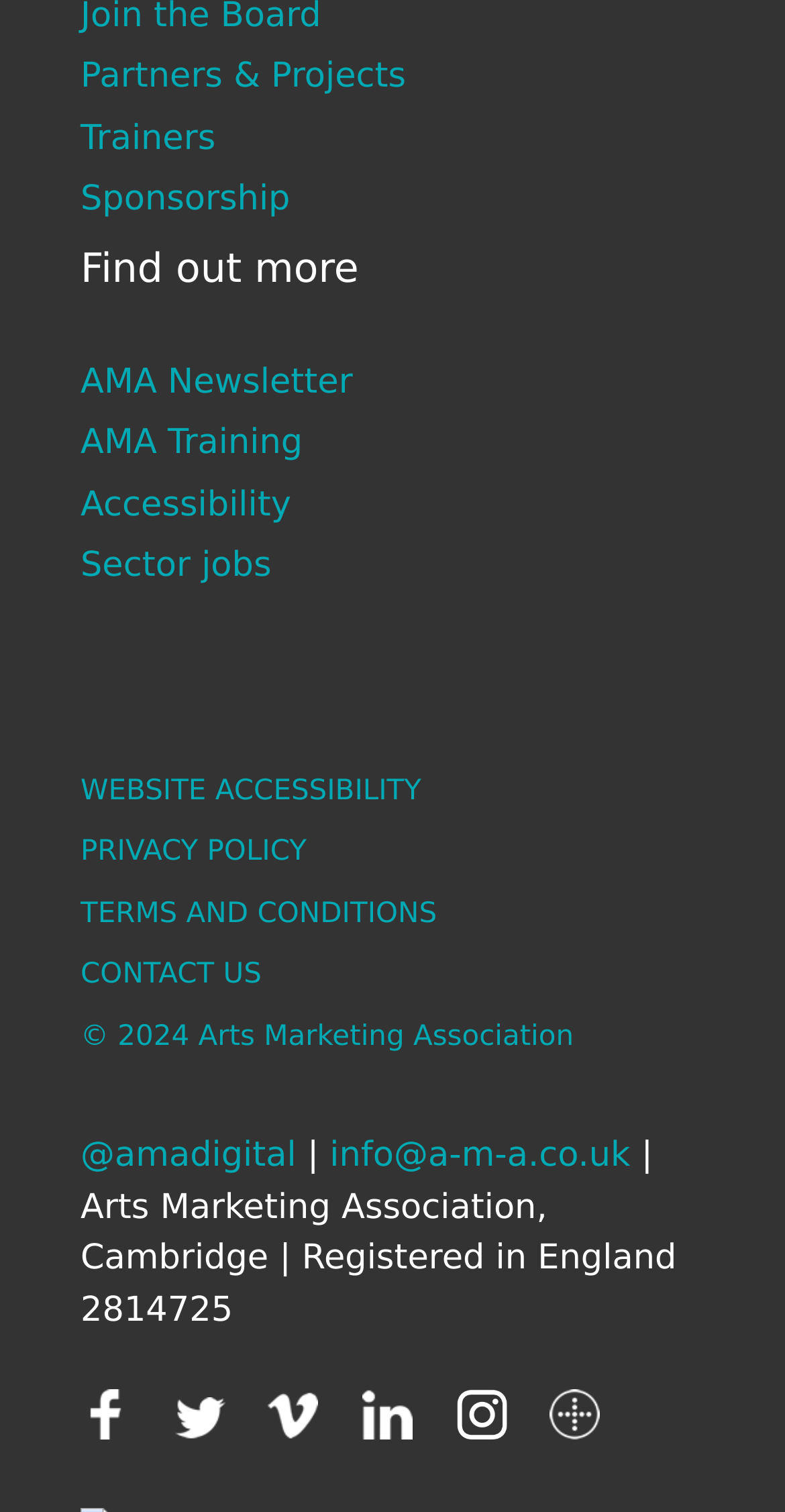Given the element description TERMS AND CONDITIONS, specify the bounding box coordinates of the corresponding UI element in the format (top-left x, top-left y, bottom-right x, bottom-right y). All values must be between 0 and 1.

[0.103, 0.594, 0.557, 0.615]